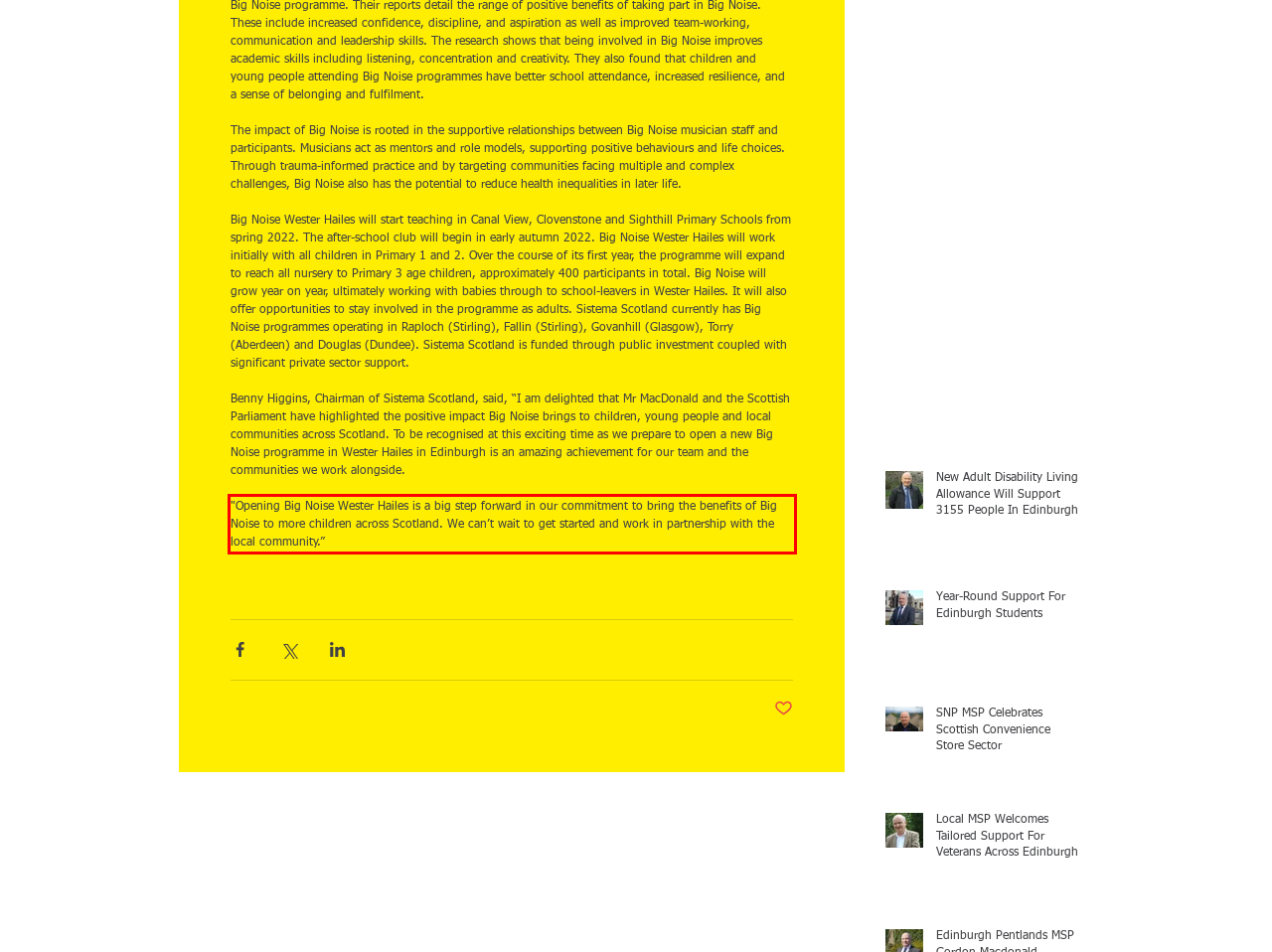You have a screenshot of a webpage with a red bounding box. Use OCR to generate the text contained within this red rectangle.

"Opening Big Noise Wester Hailes is a big step forward in our commitment to bring the benefits of Big Noise to more children across Scotland. We can’t wait to get started and work in partnership with the local community.”